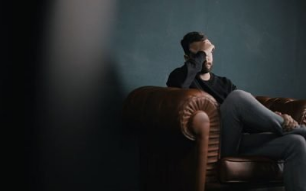Refer to the image and answer the question with as much detail as possible: What is the dominant color of the backdrop?

The caption sets the atmosphere by describing the 'muted blue wall' as the backdrop, which creates a serene yet introspective mood.